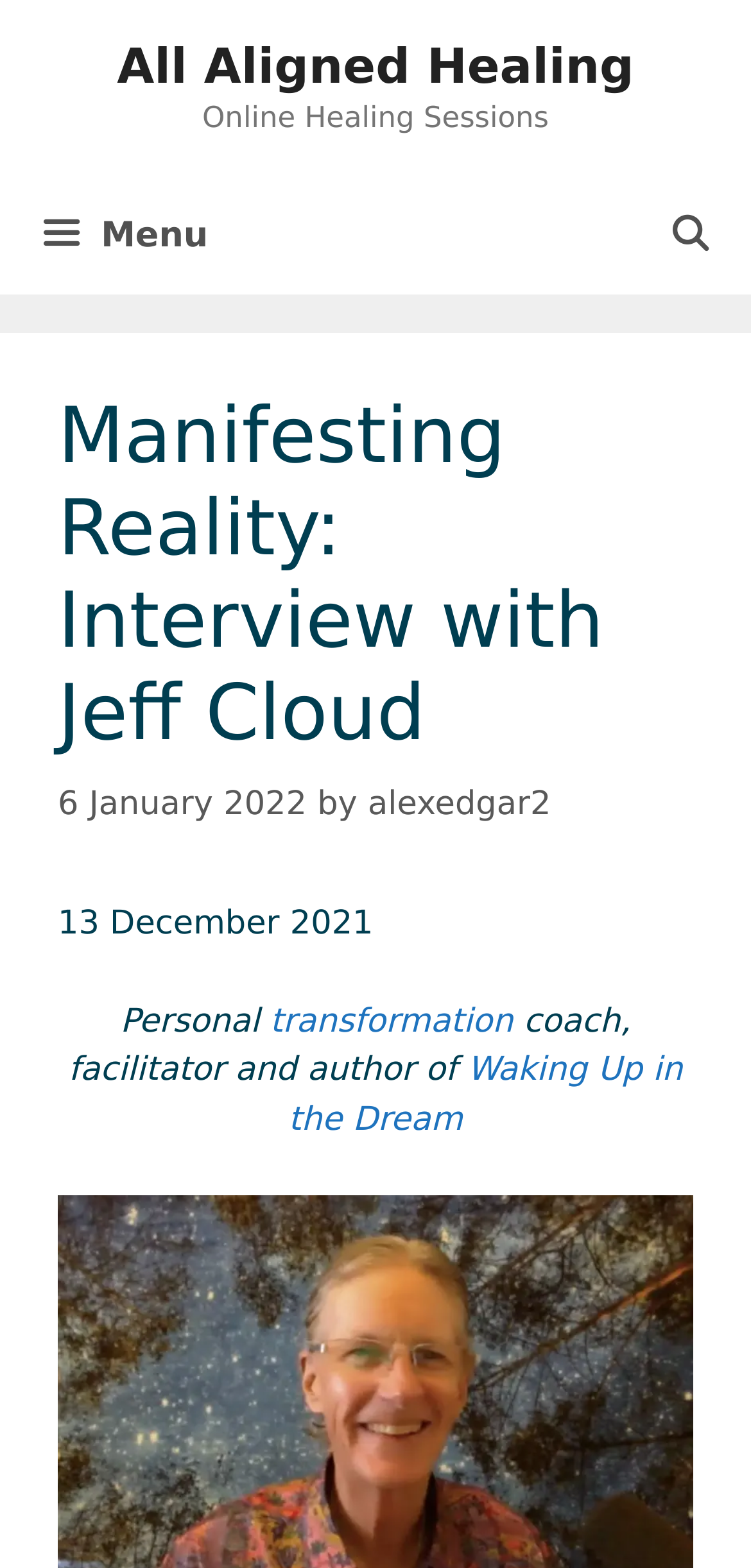Give a complete and precise description of the webpage's appearance.

The webpage is about an interview with Jeff Cloud, a personal transformation coach, facilitator, and author of "Waking Up in the Dream". At the top of the page, there is a banner with a link to "All Aligned Healing" and a static text "Online Healing Sessions". Below the banner, there is a navigation menu with a search bar and a menu button.

The main content of the page is an interview article titled "Manifesting Reality: Interview with Jeff Cloud". The title is a heading element and is positioned near the top of the page. Below the title, there is a time element showing the date "6 January 2022". The author of the article, "alexedgar2", is mentioned below the time element.

The article also includes a brief description of Jeff Cloud, mentioning that he is a personal transformation coach, facilitator, and author of "Waking Up in the Dream", which is a link to his book. This description is positioned below the author's name.

There are no images on the page. The overall layout is organized, with clear headings and concise text.